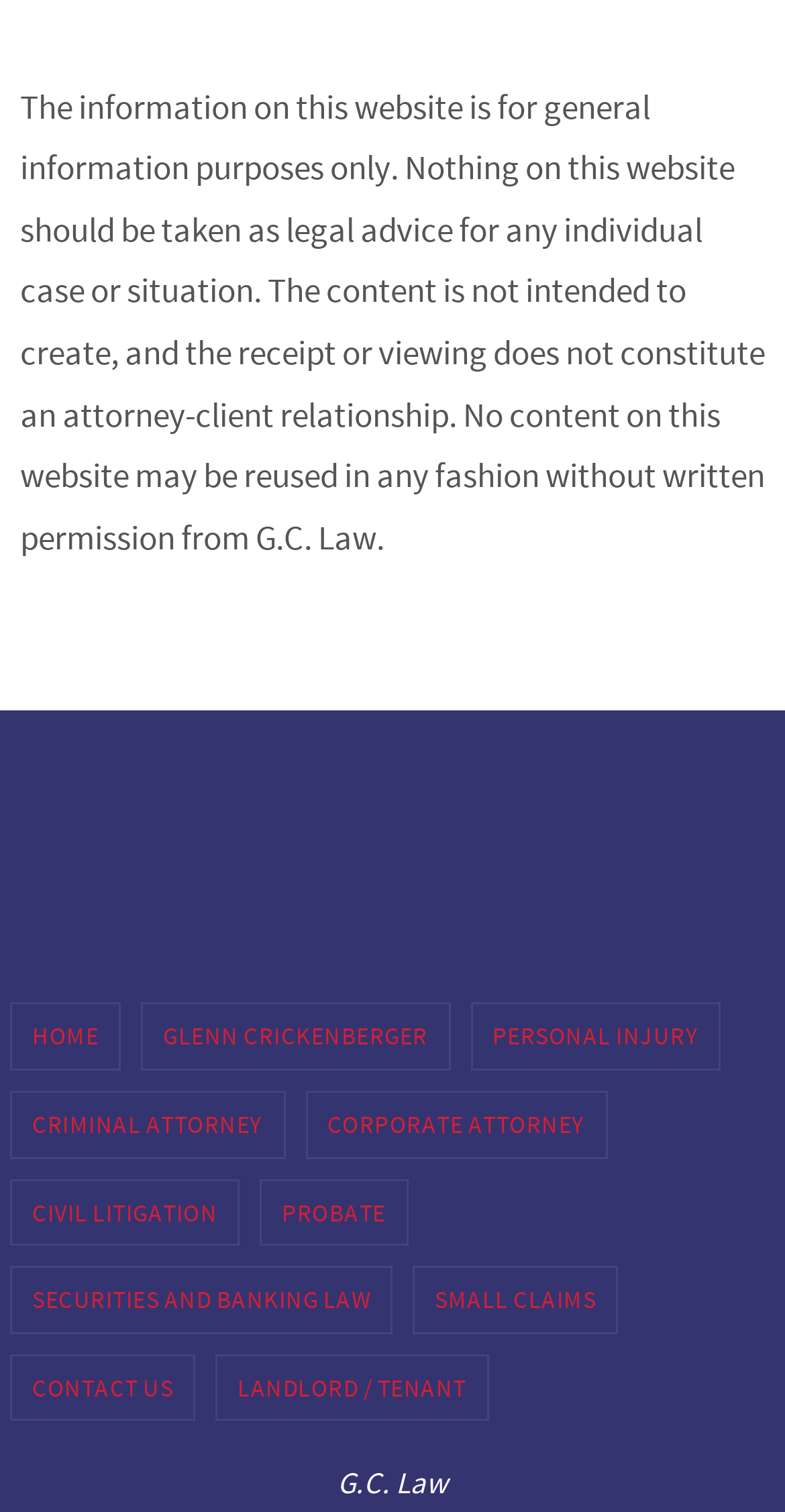Determine the bounding box coordinates of the clickable region to follow the instruction: "go to home page".

[0.015, 0.665, 0.151, 0.707]